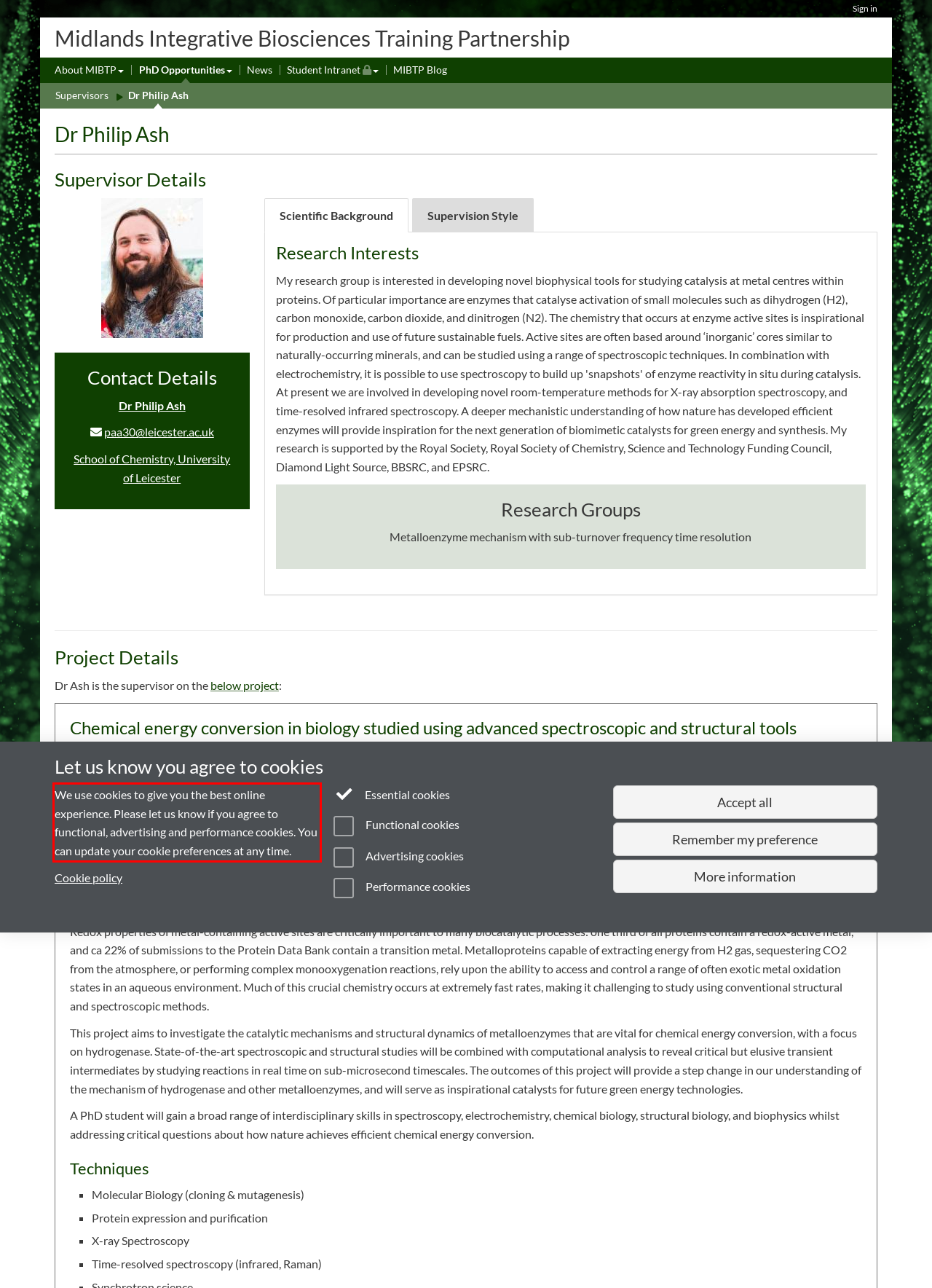You are provided with a screenshot of a webpage that includes a UI element enclosed in a red rectangle. Extract the text content inside this red rectangle.

We use cookies to give you the best online experience. Please let us know if you agree to functional, advertising and performance cookies. You can update your cookie preferences at any time.